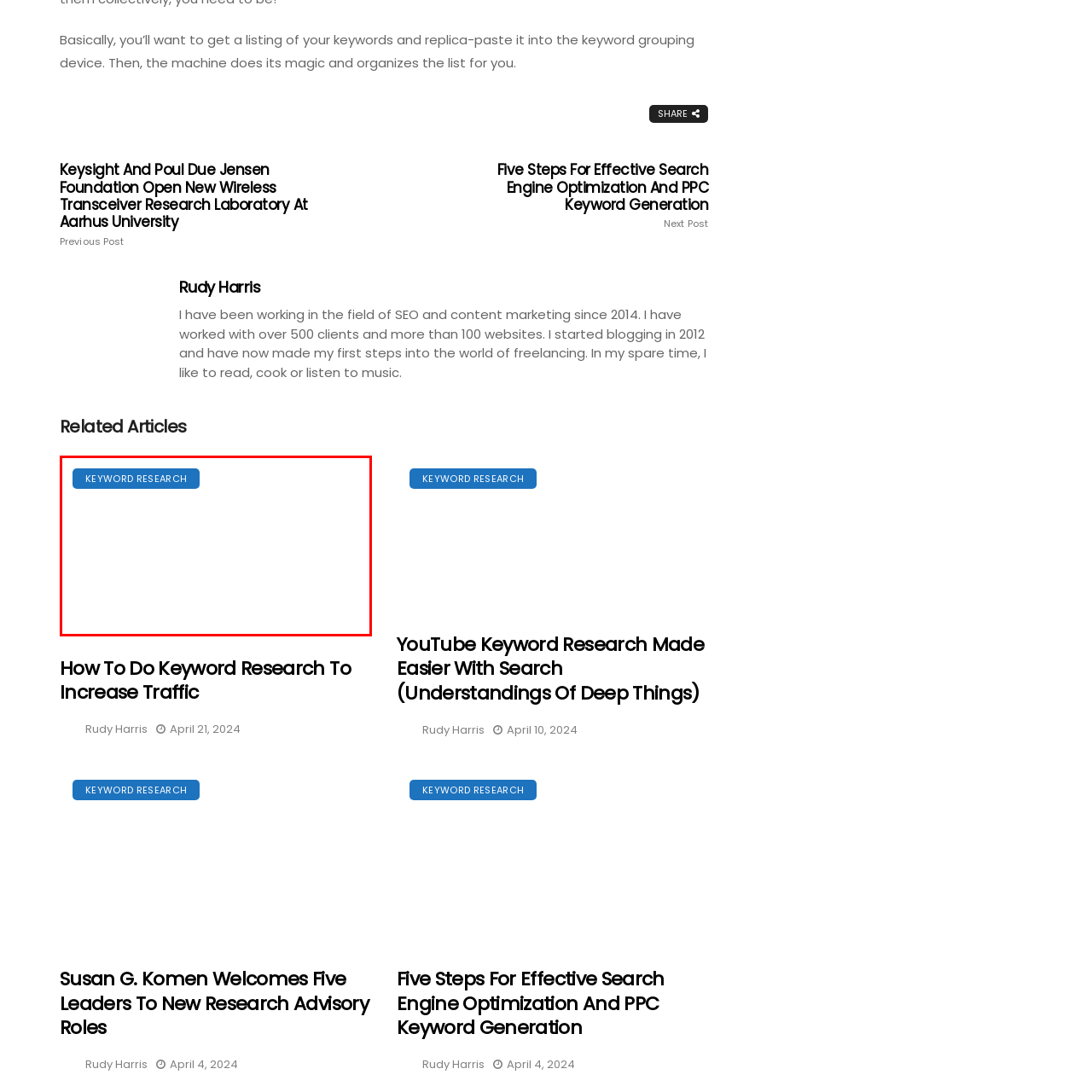What is the purpose of the button?
Observe the image marked by the red bounding box and generate a detailed answer to the question.

The button 'KEYWORD RESEARCH' is likely a call-to-action, guiding users to access resources or articles related to keyword research, which is an essential aspect of search engine optimization (SEO). This implies that the button is meant to prompt users to take action and learn more about keyword research.